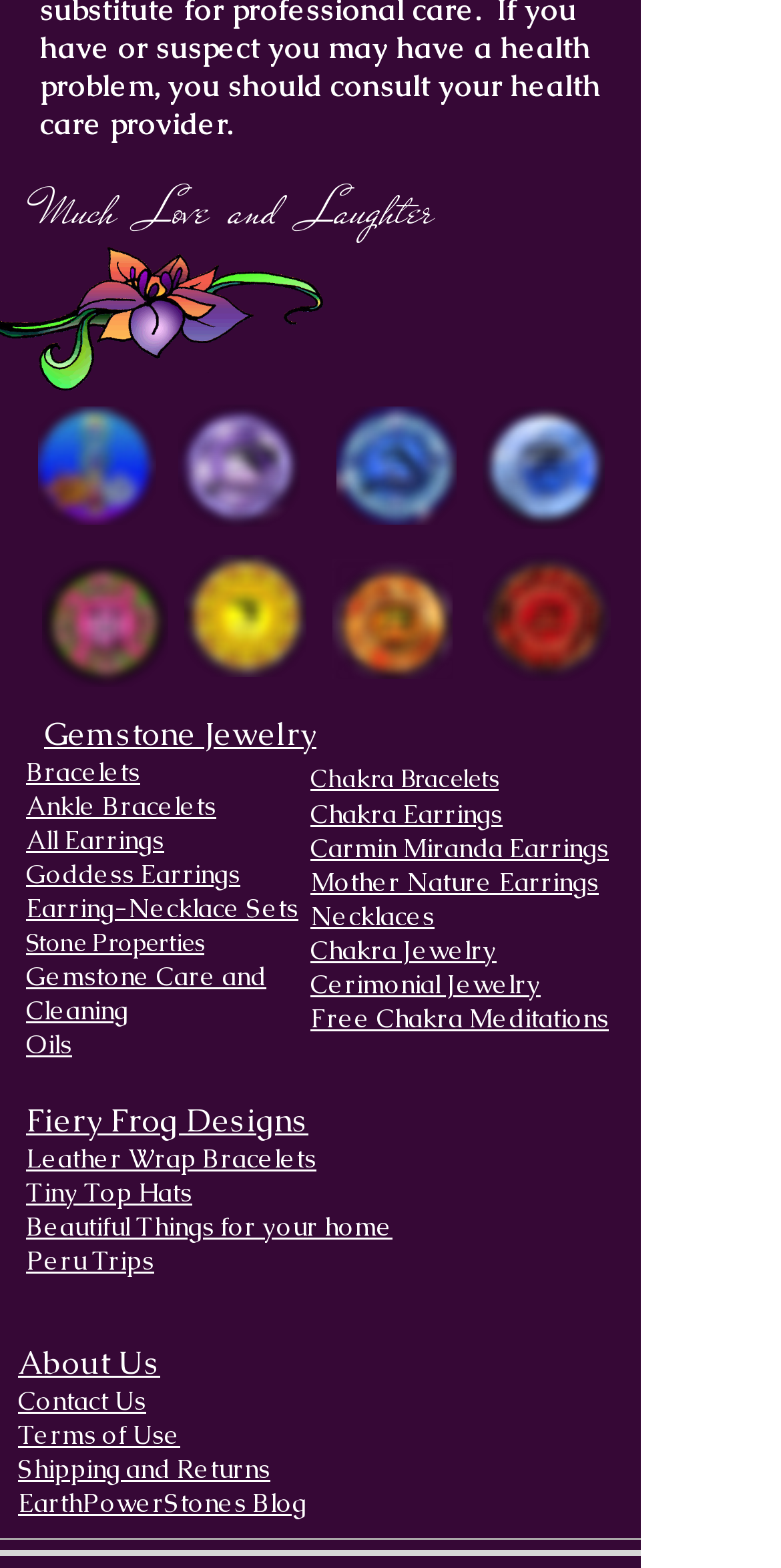What is the theme of the earrings linked to 'Goddess Earrings'?
Look at the image and answer with only one word or phrase.

Goddess